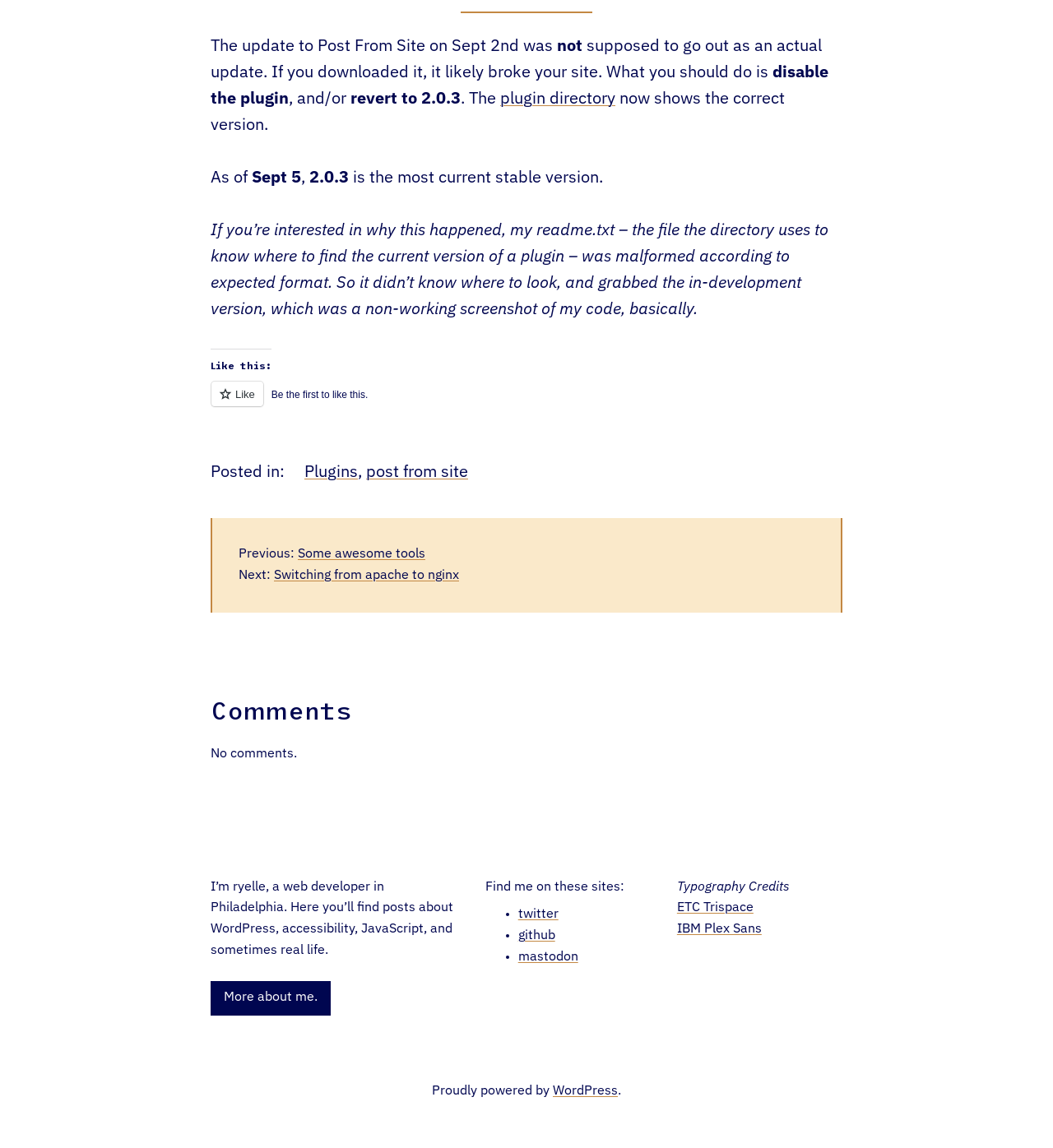Please provide the bounding box coordinate of the region that matches the element description: post from site. Coordinates should be in the format (top-left x, top-left y, bottom-right x, bottom-right y) and all values should be between 0 and 1.

[0.348, 0.404, 0.445, 0.418]